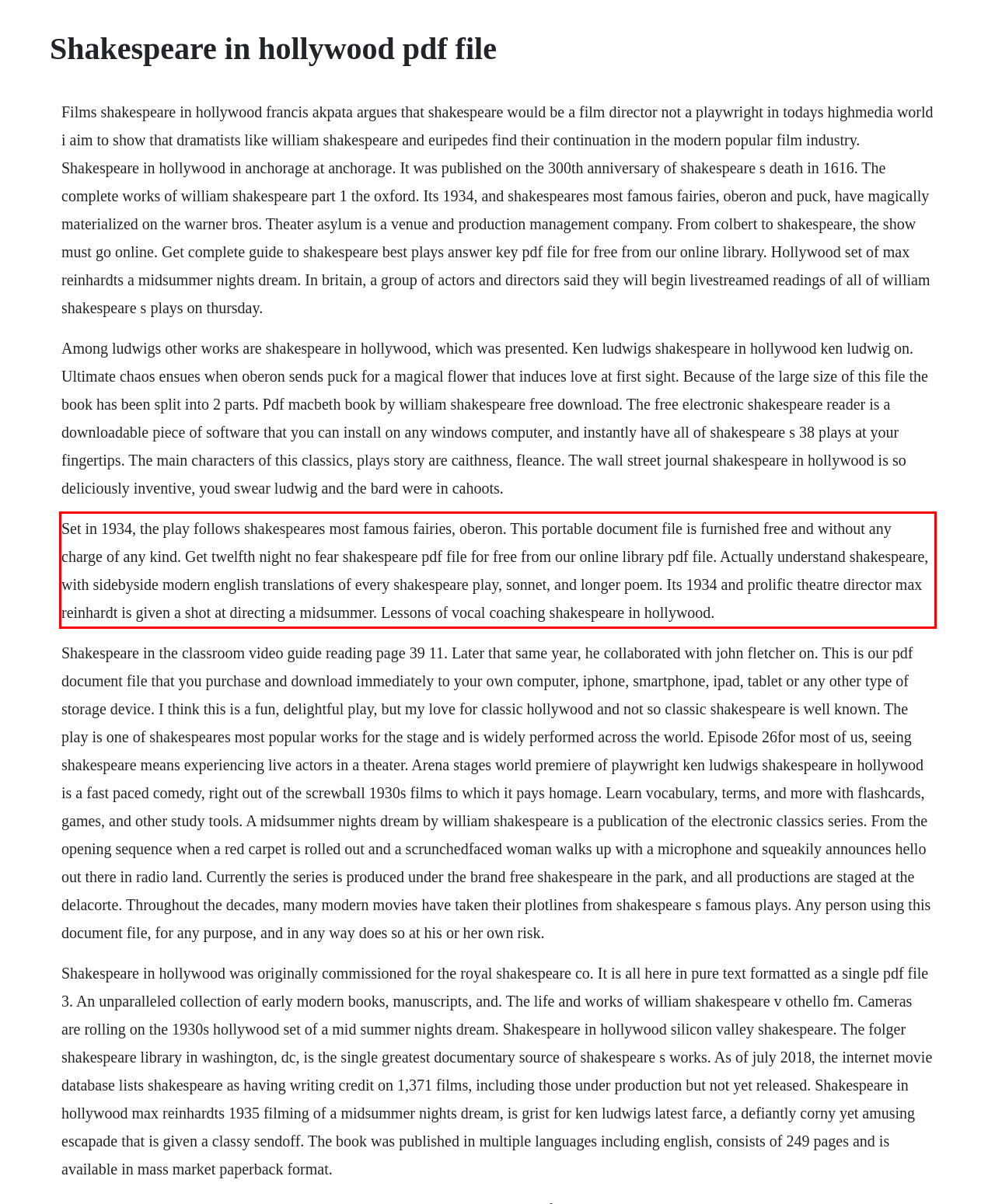Please identify and extract the text from the UI element that is surrounded by a red bounding box in the provided webpage screenshot.

Set in 1934, the play follows shakespeares most famous fairies, oberon. This portable document file is furnished free and without any charge of any kind. Get twelfth night no fear shakespeare pdf file for free from our online library pdf file. Actually understand shakespeare, with sidebyside modern english translations of every shakespeare play, sonnet, and longer poem. Its 1934 and prolific theatre director max reinhardt is given a shot at directing a midsummer. Lessons of vocal coaching shakespeare in hollywood.